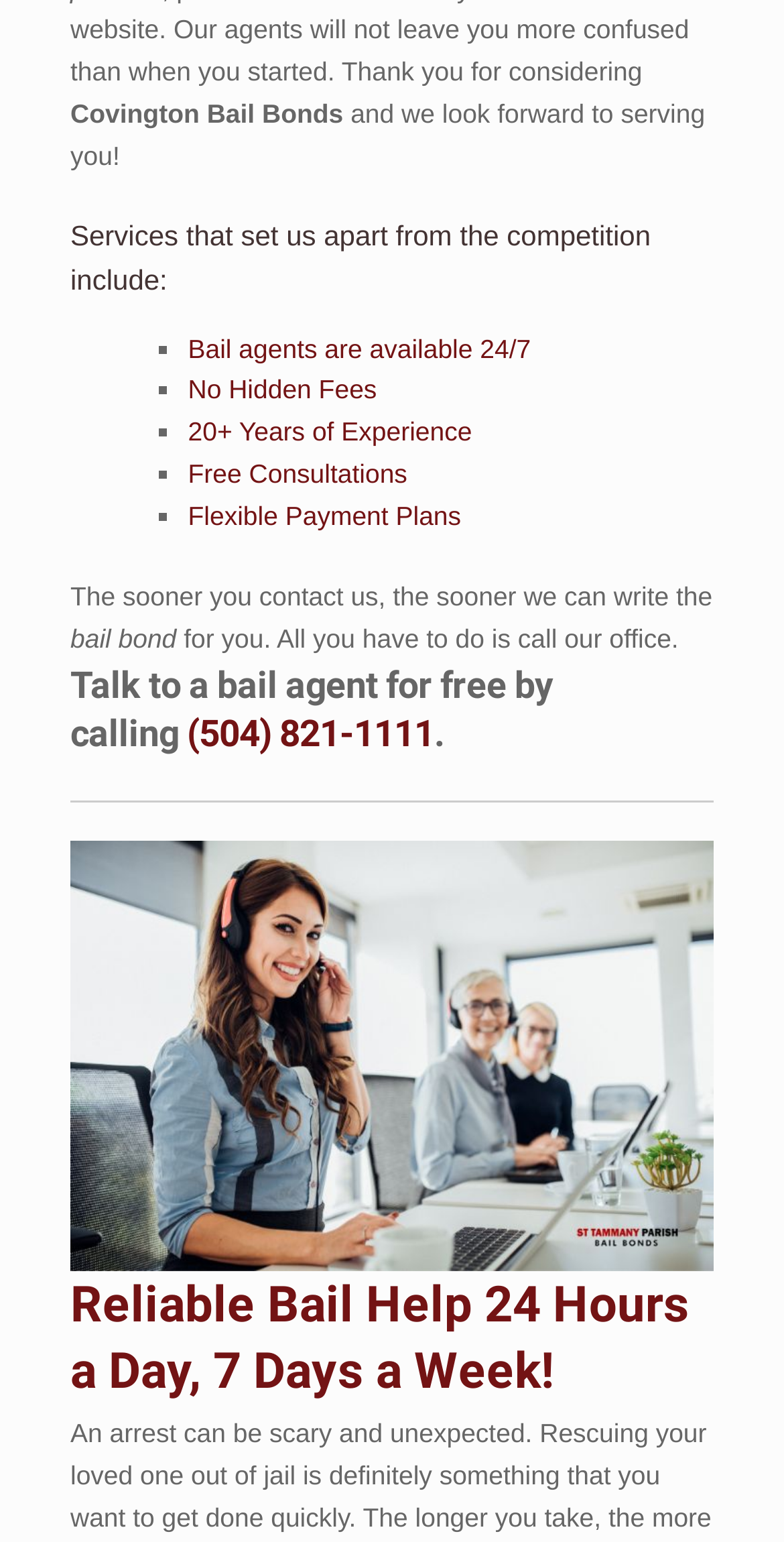How many years of experience does the company have?
Give a comprehensive and detailed explanation for the question.

The company's years of experience can be found in one of the bullet points that list the services that set the company apart. The point says '20+ Years of Experience', indicating that the company has more than 20 years of experience in the bail bond industry.